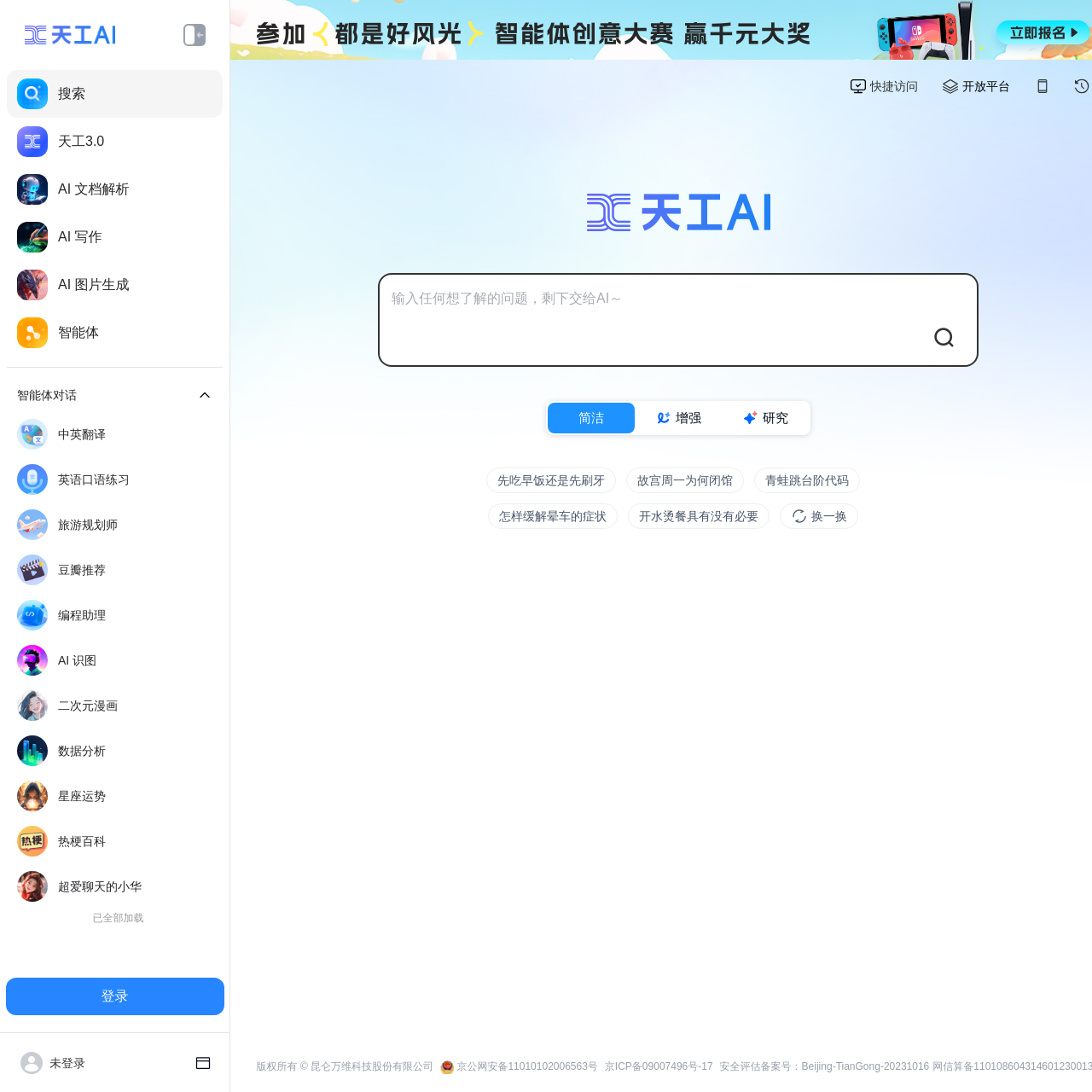Based on the provided description, "AI 文档解析", find the bounding box of the corresponding UI element in the screenshot.

[0.006, 0.152, 0.204, 0.195]